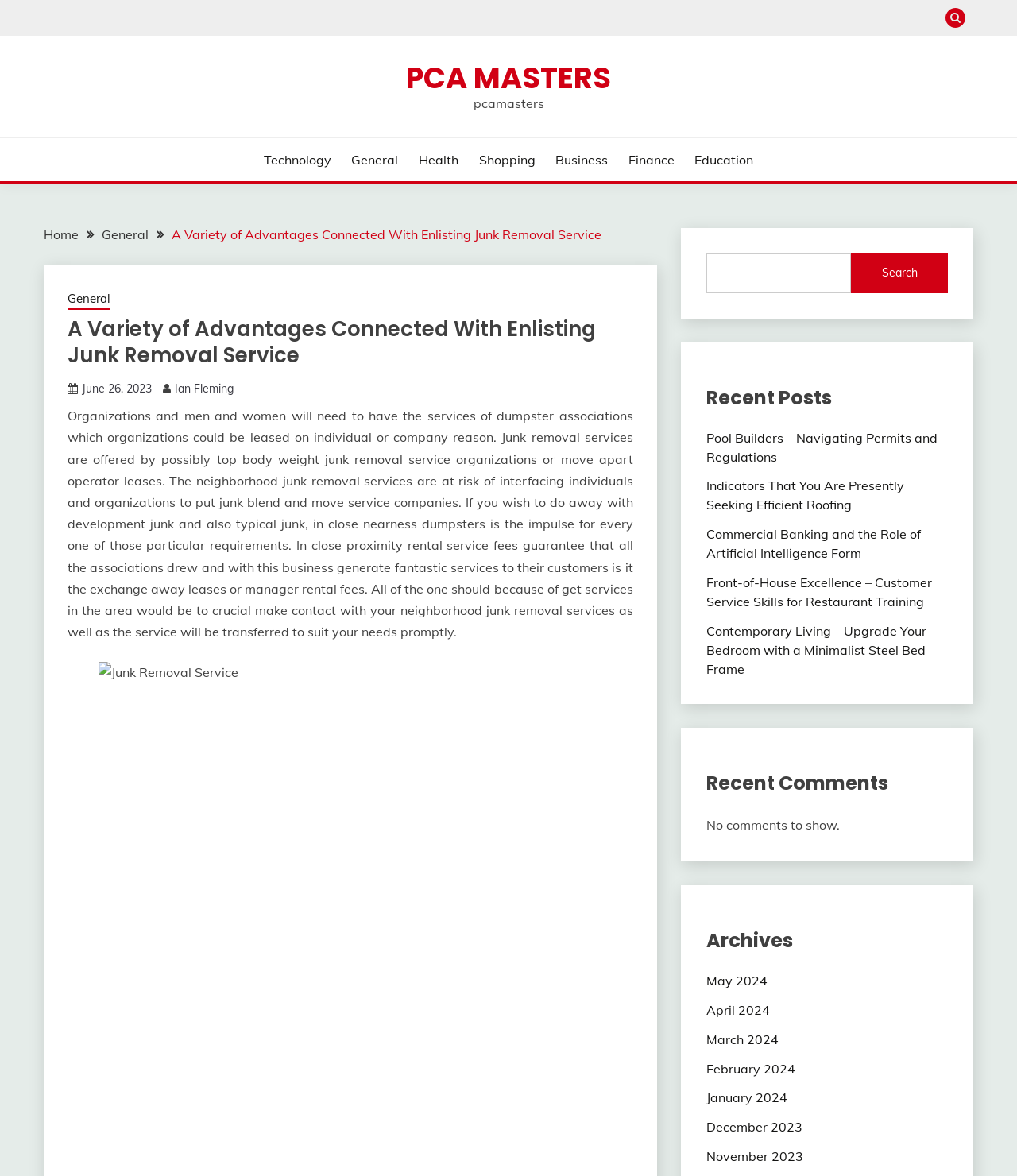Locate and extract the headline of this webpage.

A Variety of Advantages Connected With Enlisting Junk Removal Service